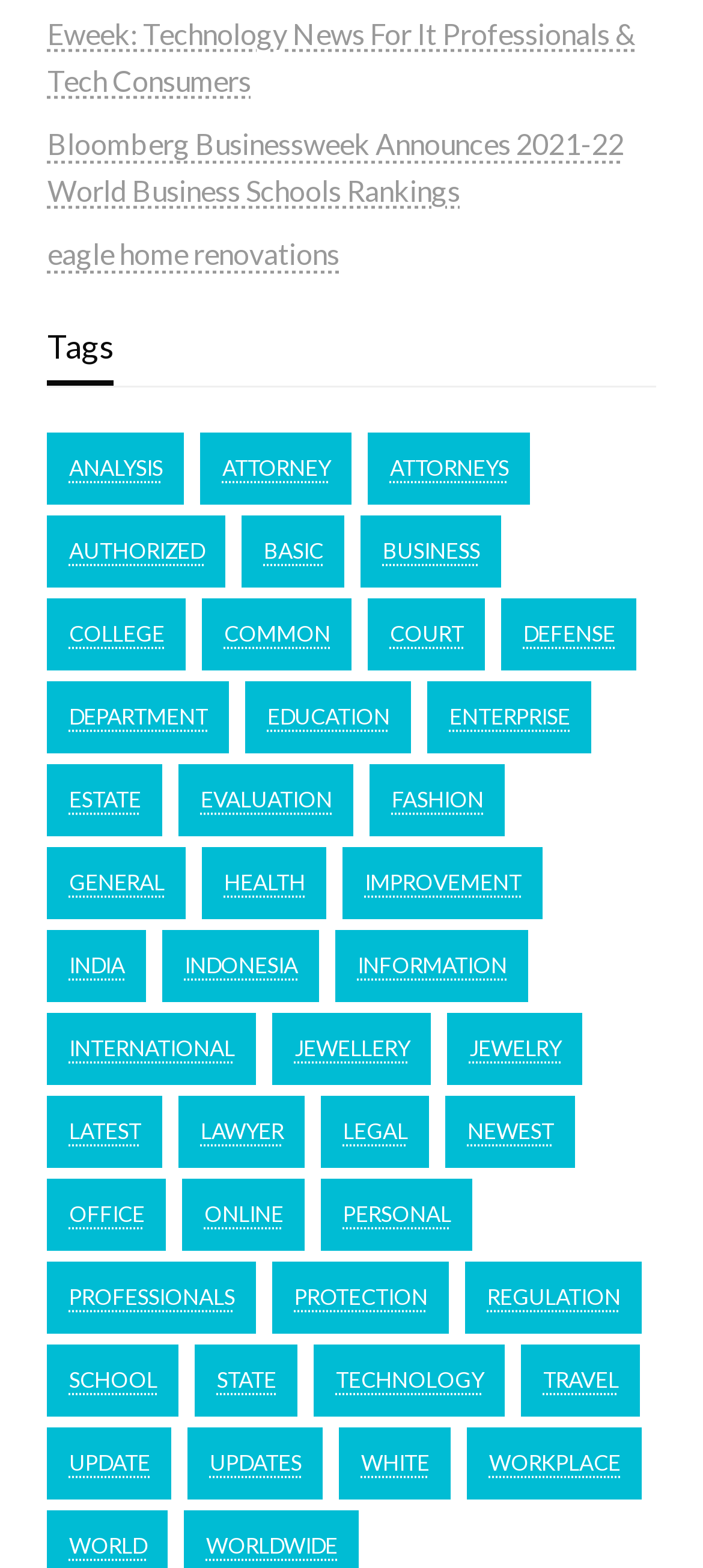Could you indicate the bounding box coordinates of the region to click in order to complete this instruction: "Browse 'technology' related items".

[0.447, 0.858, 0.719, 0.904]